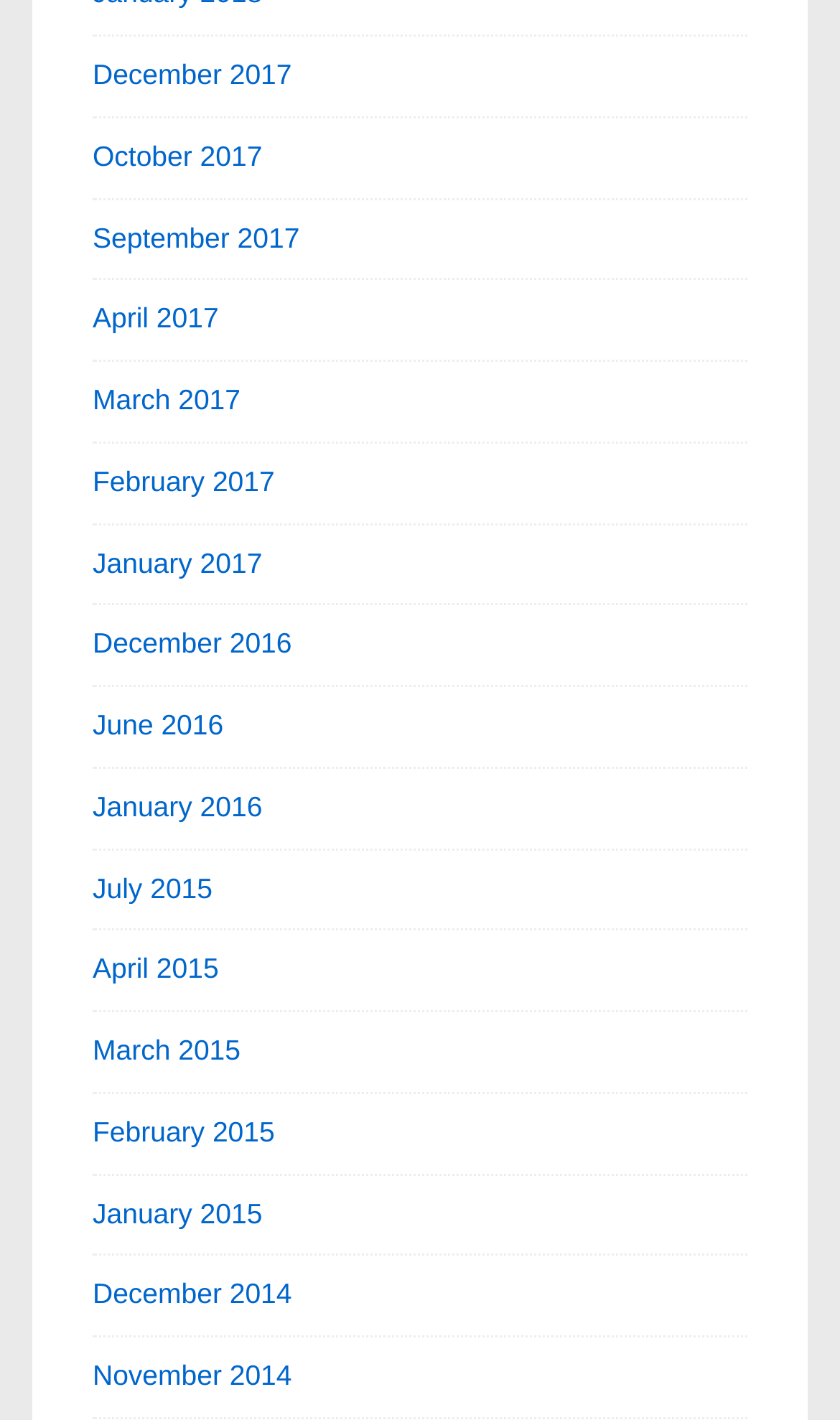How many links are there for the year 2017?
Provide a concise answer using a single word or phrase based on the image.

6